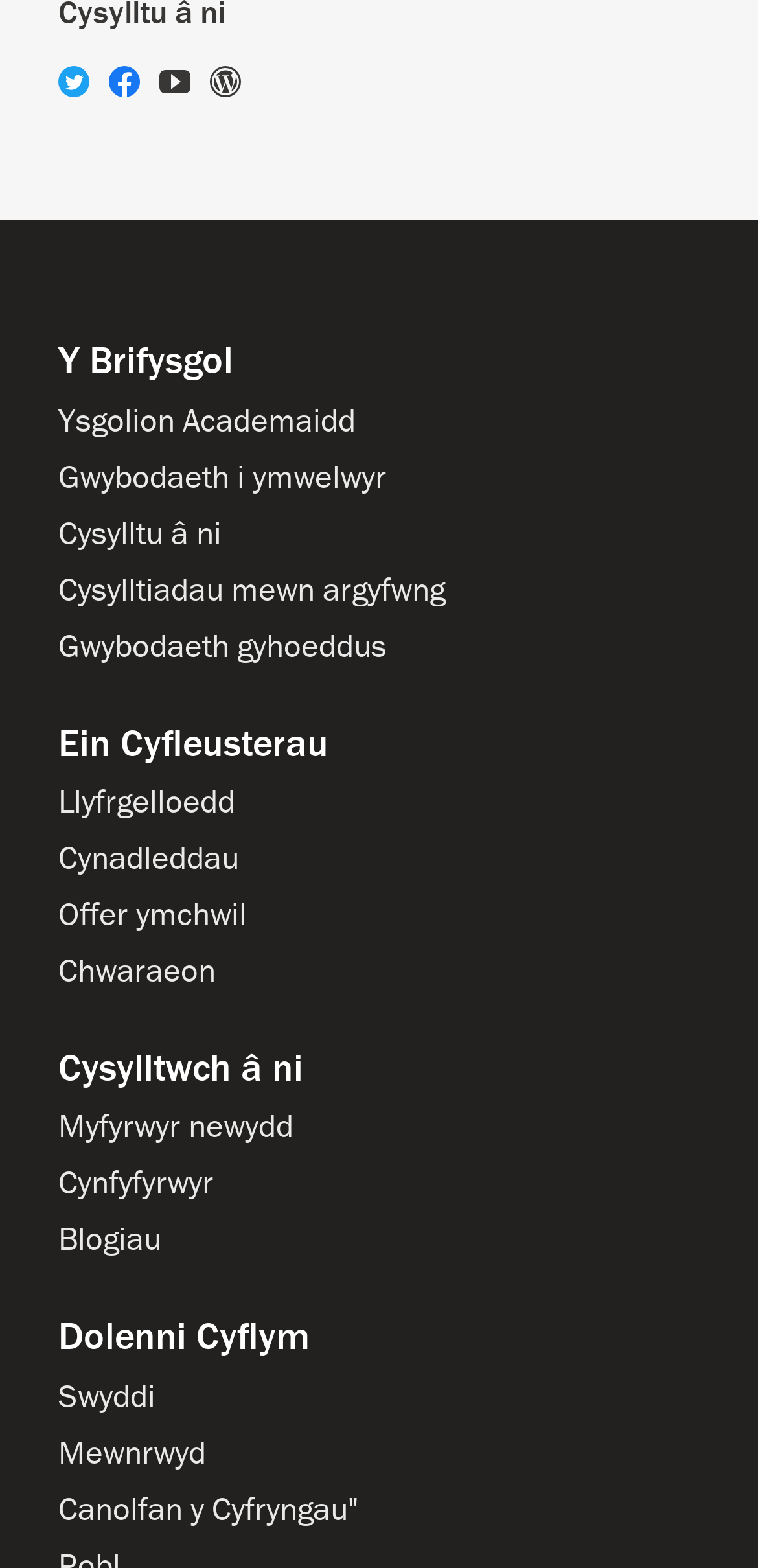Specify the bounding box coordinates of the area that needs to be clicked to achieve the following instruction: "View Canolfan y Cyfryngau".

[0.077, 0.95, 0.472, 0.975]